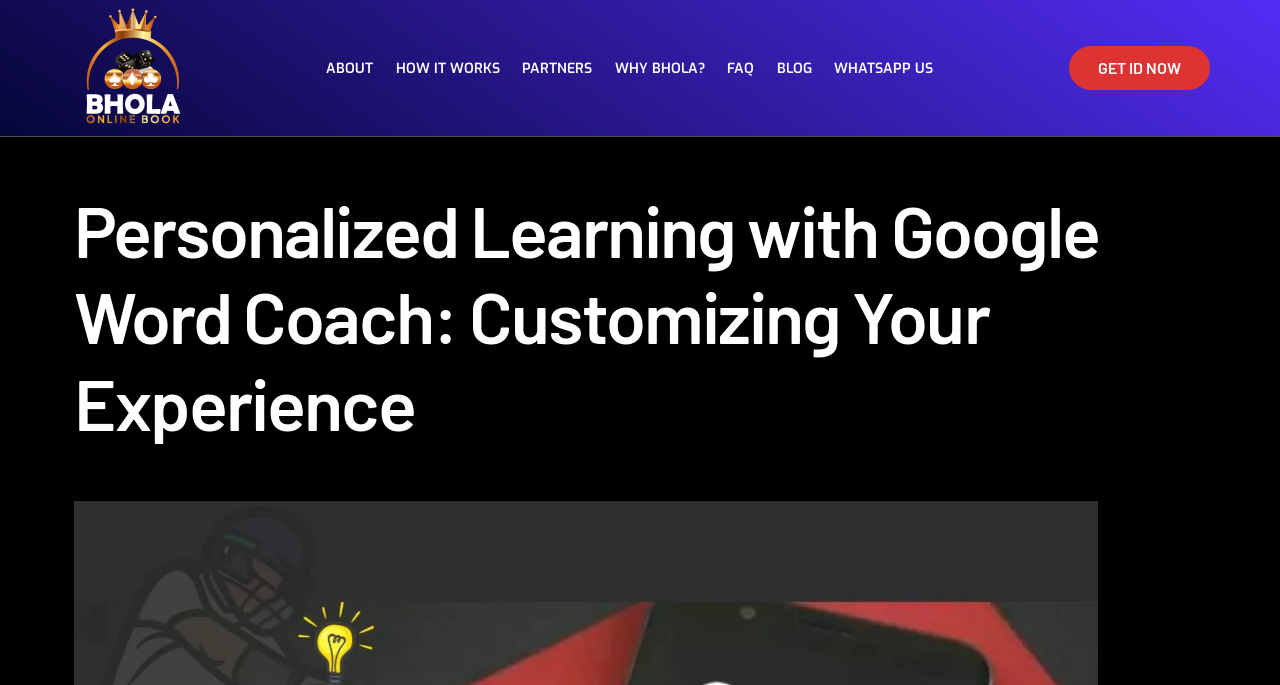Using floating point numbers between 0 and 1, provide the bounding box coordinates in the format (top-left x, top-left y, bottom-right x, bottom-right y). Locate the UI element described here: Blog

[0.598, 0.0, 0.643, 0.198]